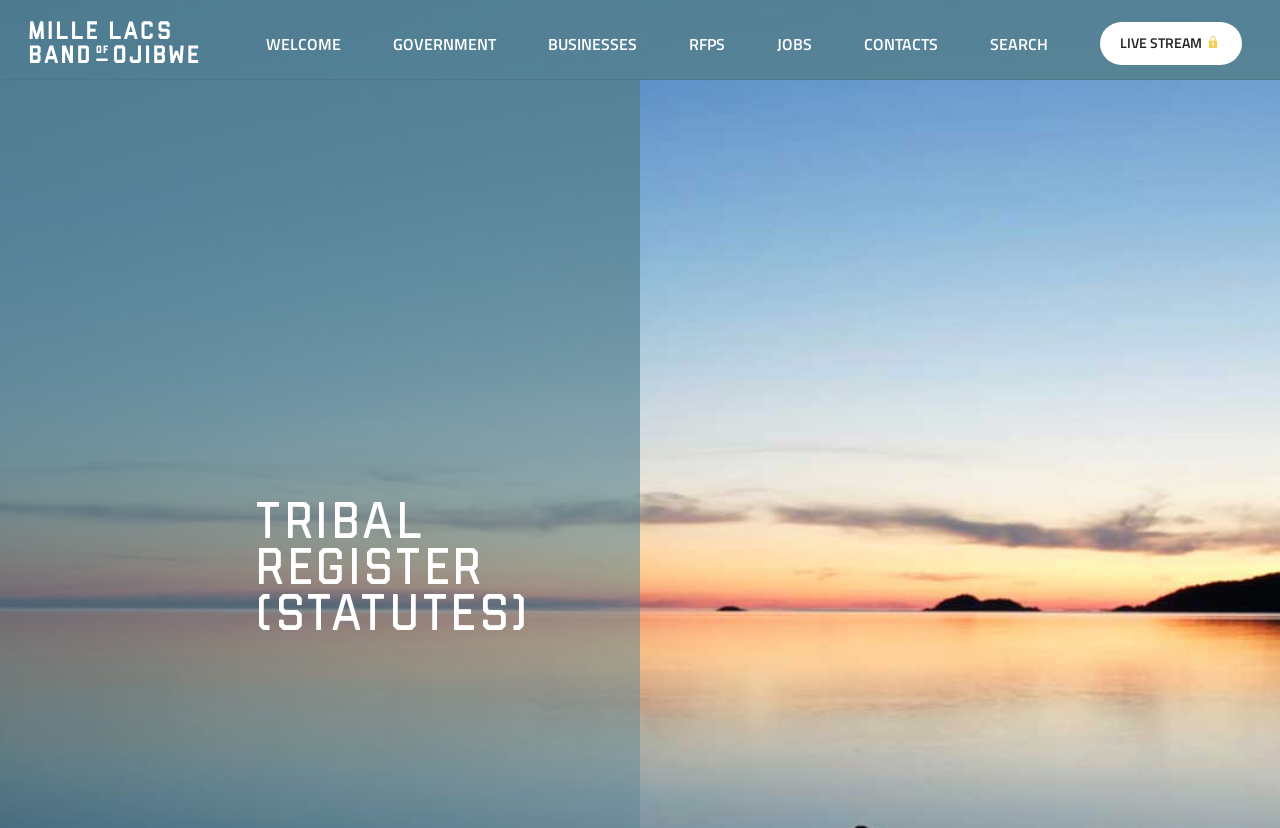Locate the bounding box of the UI element based on this description: "Contacts". Provide four float numbers between 0 and 1 as [left, top, right, bottom].

[0.675, 0.039, 0.733, 0.068]